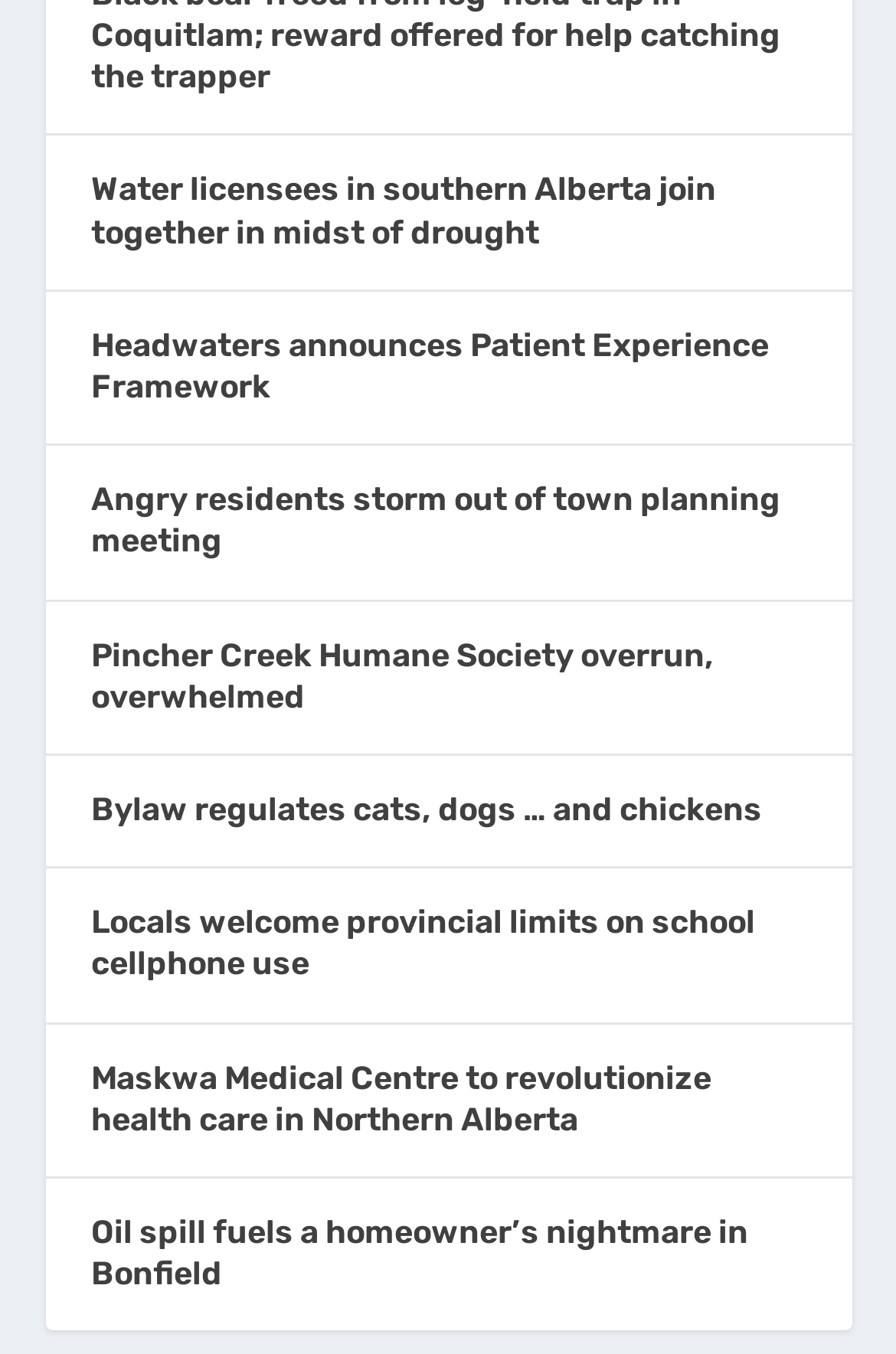Find the bounding box coordinates of the clickable element required to execute the following instruction: "Explore the article about Maskwa Medical Centre". Provide the coordinates as four float numbers between 0 and 1, i.e., [left, top, right, bottom].

[0.101, 0.781, 0.794, 0.841]